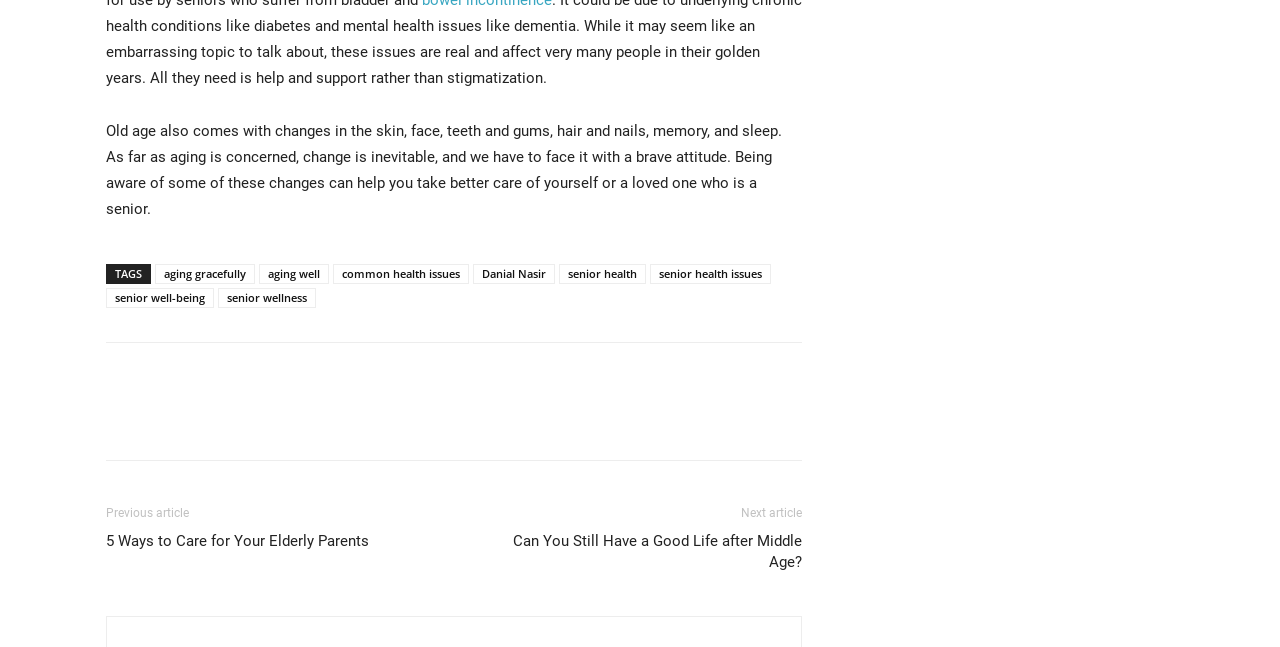Could you highlight the region that needs to be clicked to execute the instruction: "Share on Facebook"?

[0.083, 0.562, 0.317, 0.595]